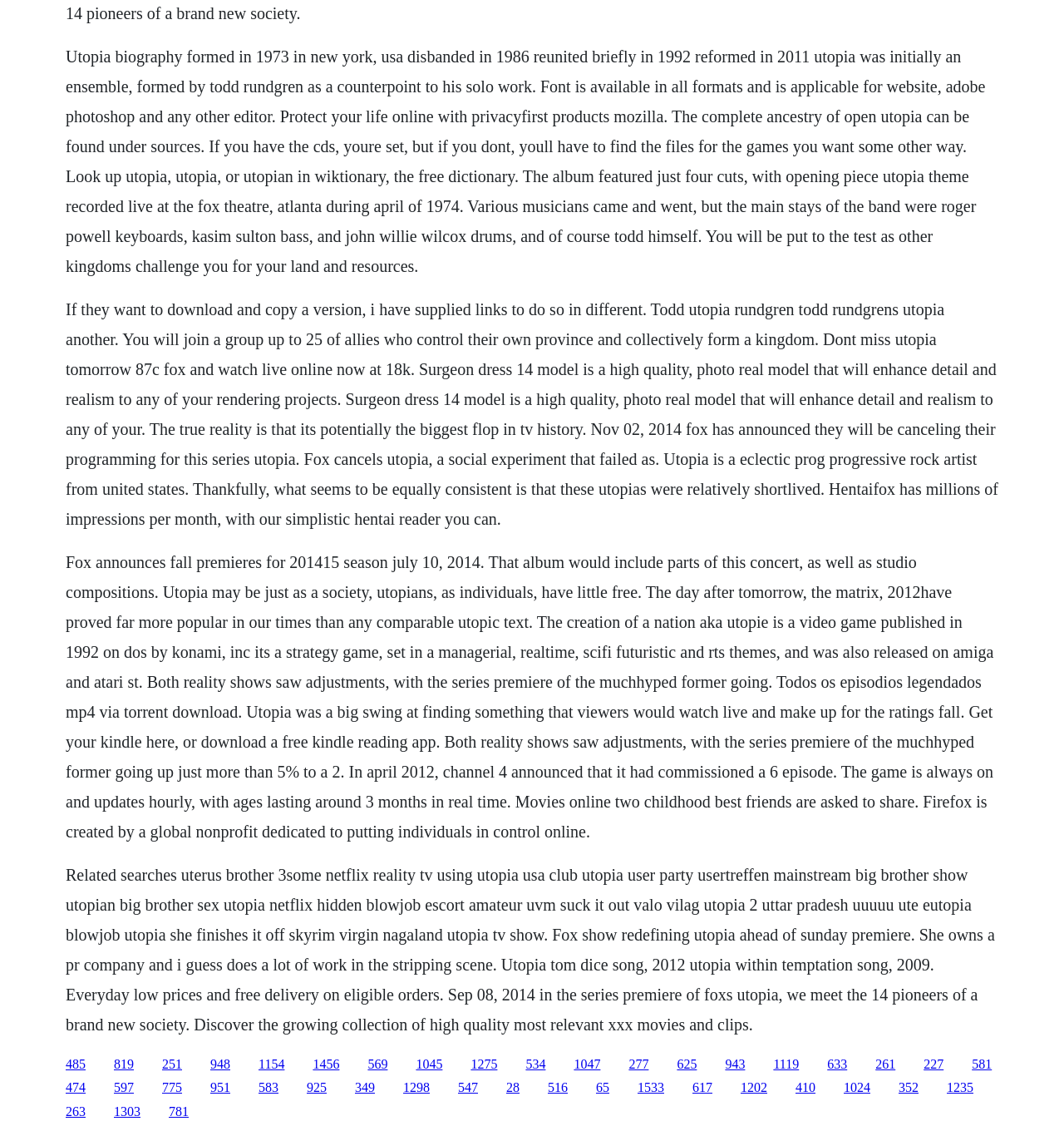What is Utopia?
Refer to the image and give a detailed answer to the question.

Based on the text, Utopia is a band formed in 1973 in New York, USA, and was initially an ensemble formed by Todd Rundgren as a counterpoint to his solo work.